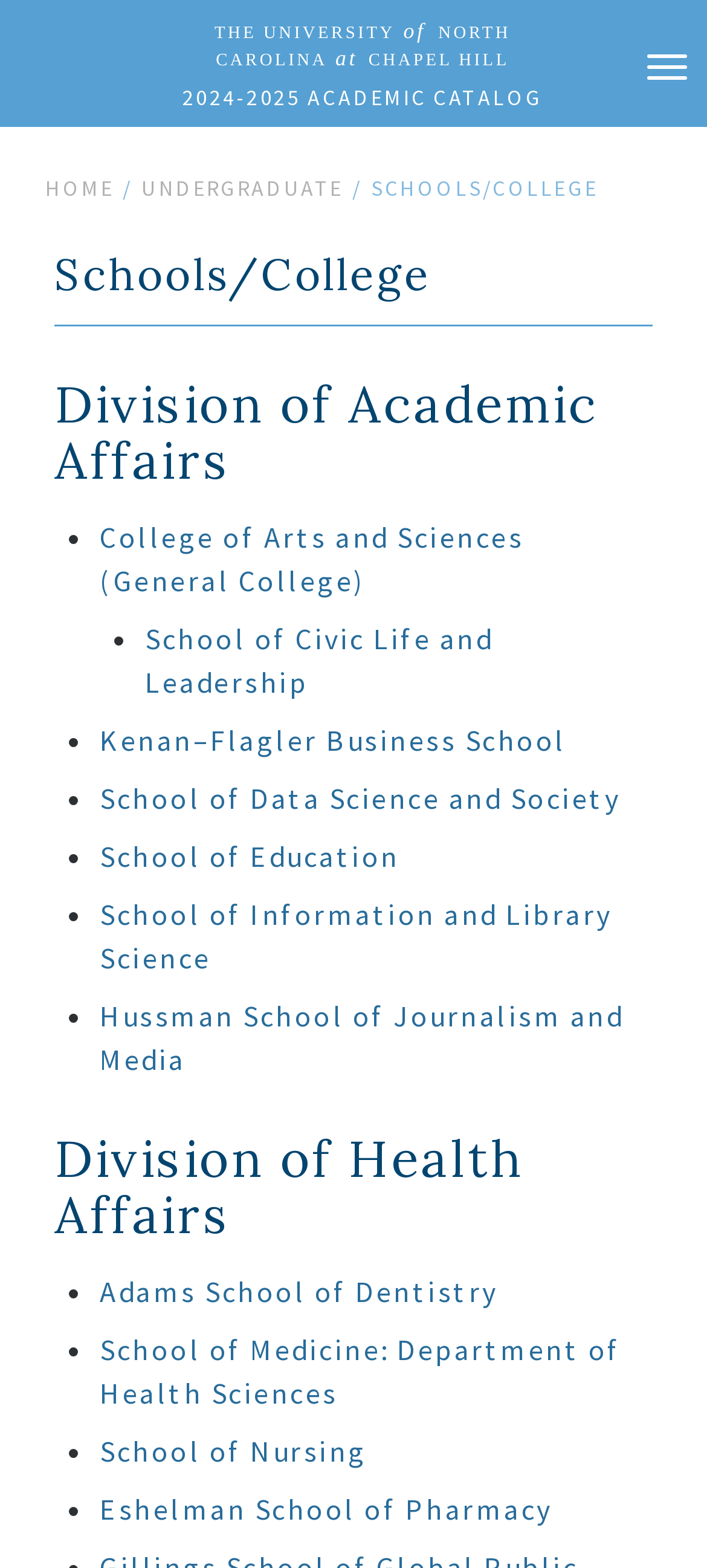Please respond in a single word or phrase: 
What is the text between the links 'HOME' and 'UNDERGRADUATE'?

/